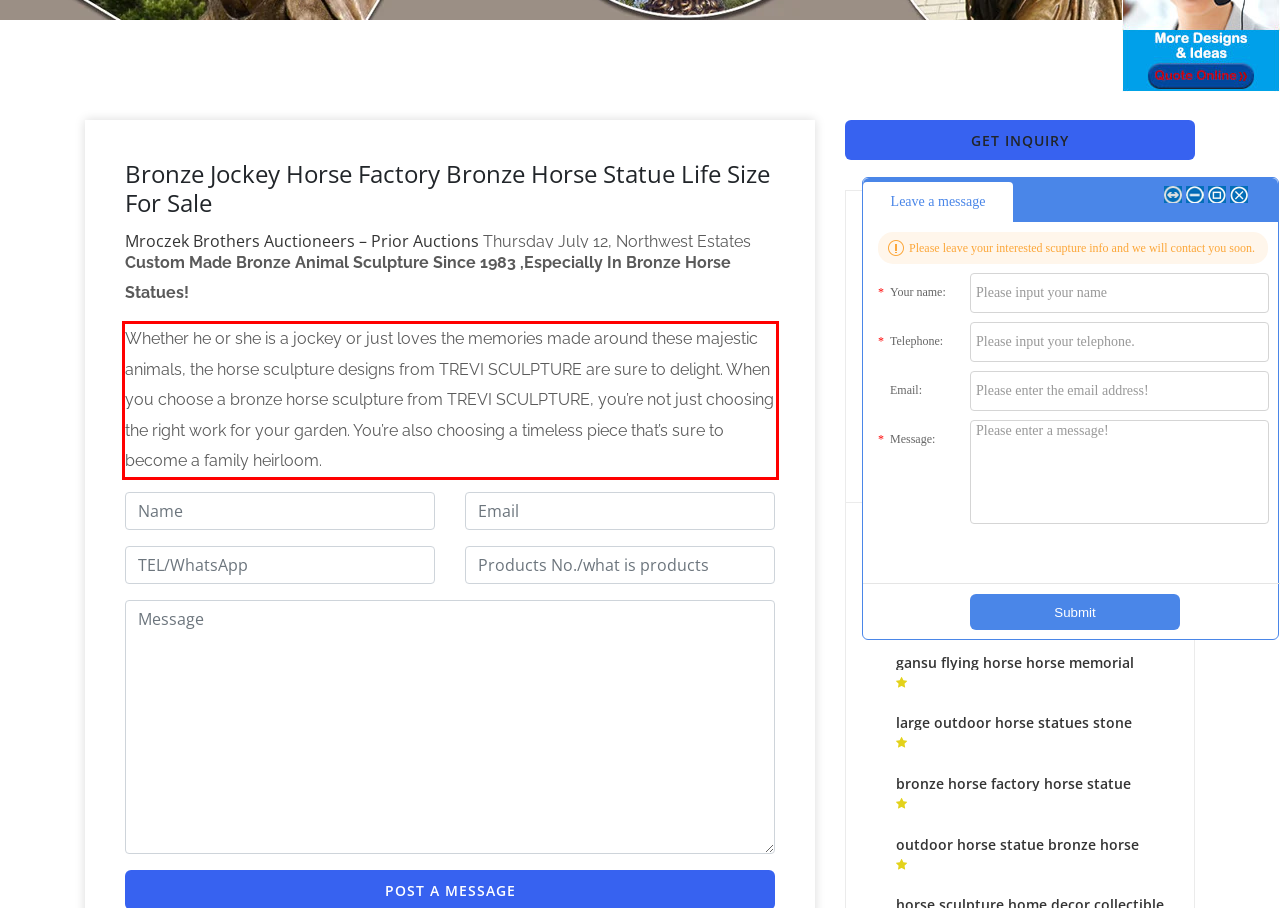You are provided with a screenshot of a webpage featuring a red rectangle bounding box. Extract the text content within this red bounding box using OCR.

Whether he or she is a jockey or just loves the memories made around these majestic animals, the horse sculpture designs from TREVI SCULPTURE are sure to delight. When you choose a bronze horse sculpture from TREVI SCULPTURE, you’re not just choosing the right work for your garden. You’re also choosing a timeless piece that’s sure to become a family heirloom.